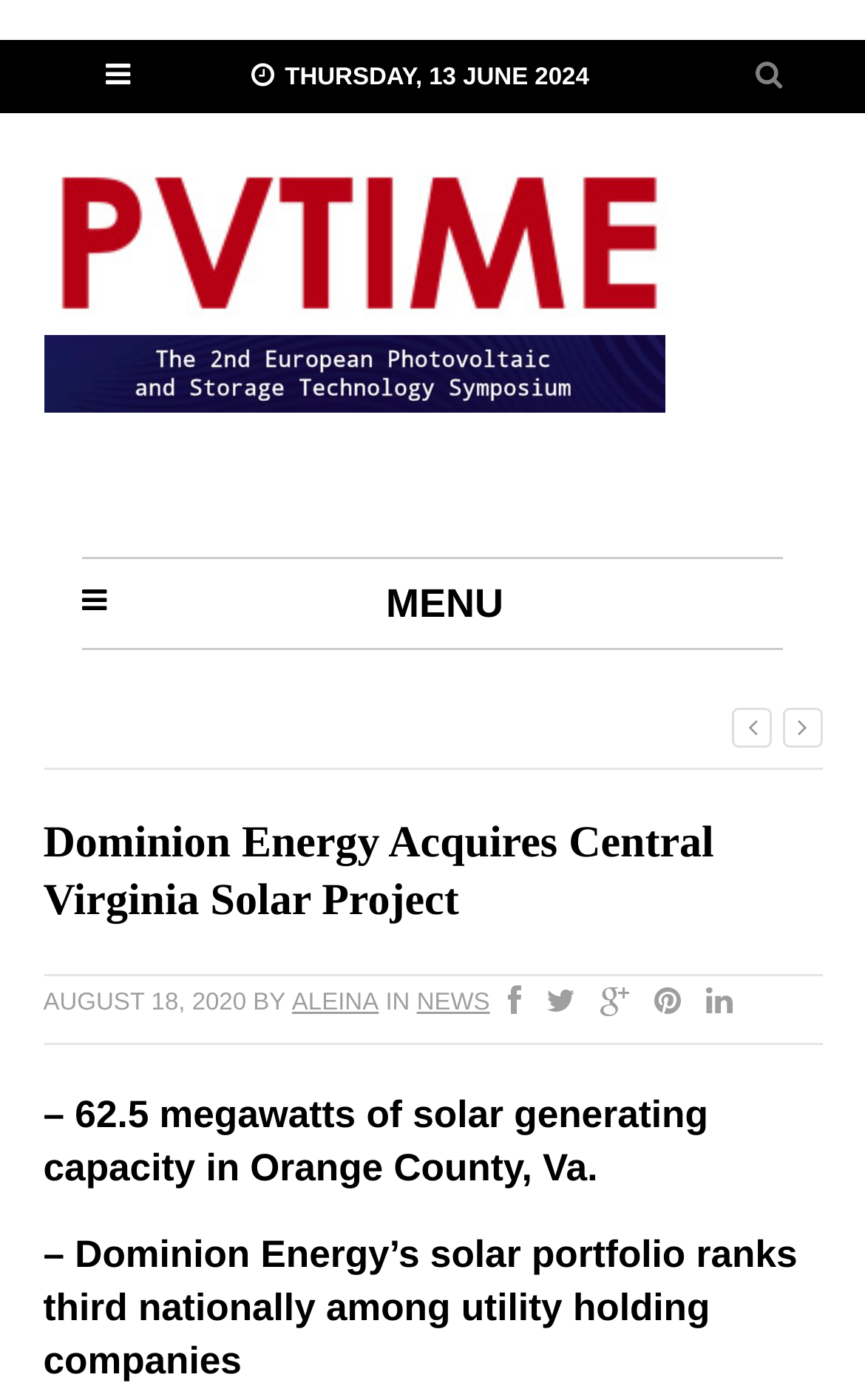Give a one-word or short-phrase answer to the following question: 
What is the category of the news?

NEWS